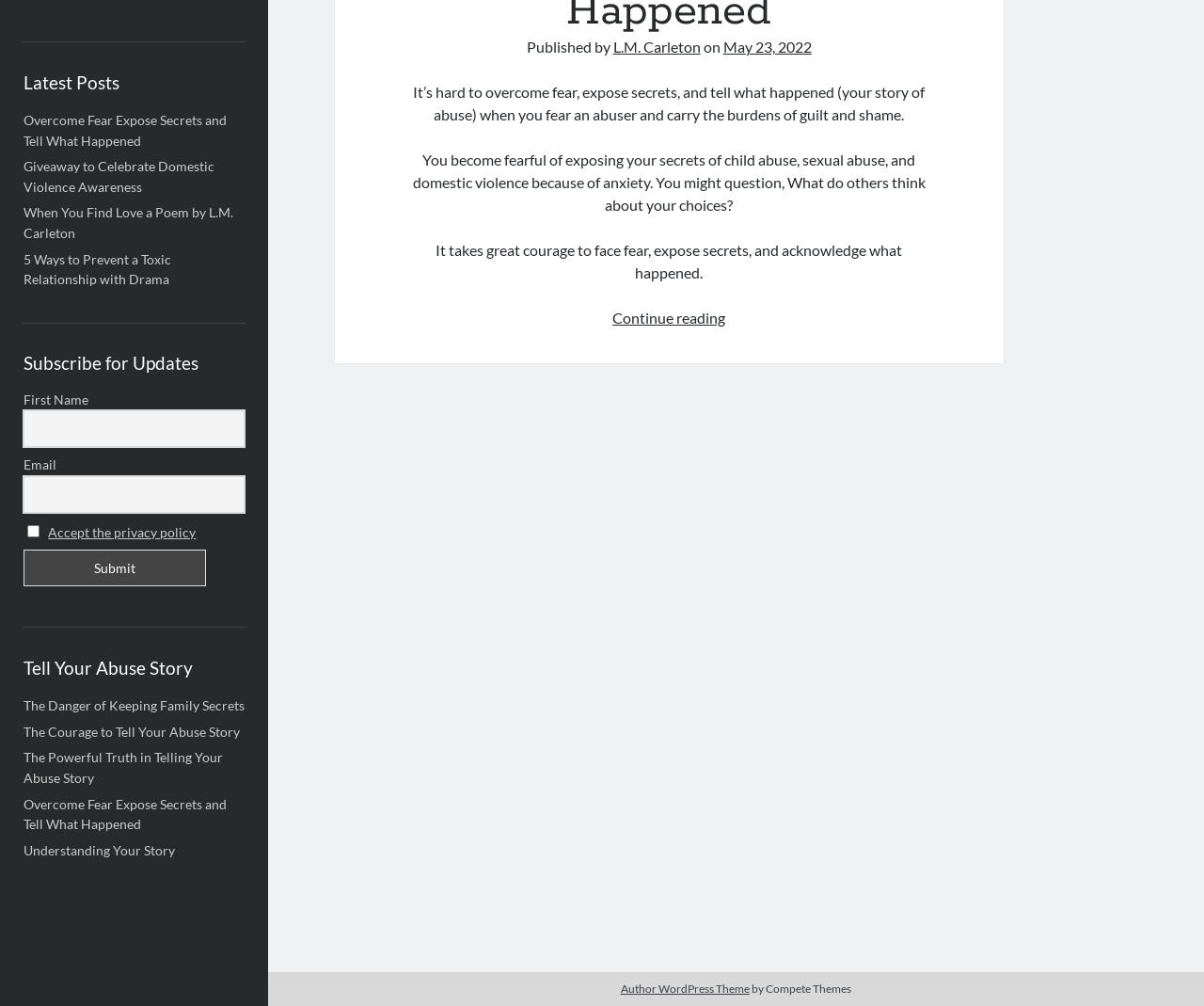Using the webpage screenshot and the element description Twitter, determine the bounding box coordinates. Specify the coordinates in the format (top-left x, top-left y, bottom-right x, bottom-right y) with values ranging from 0 to 1.

None